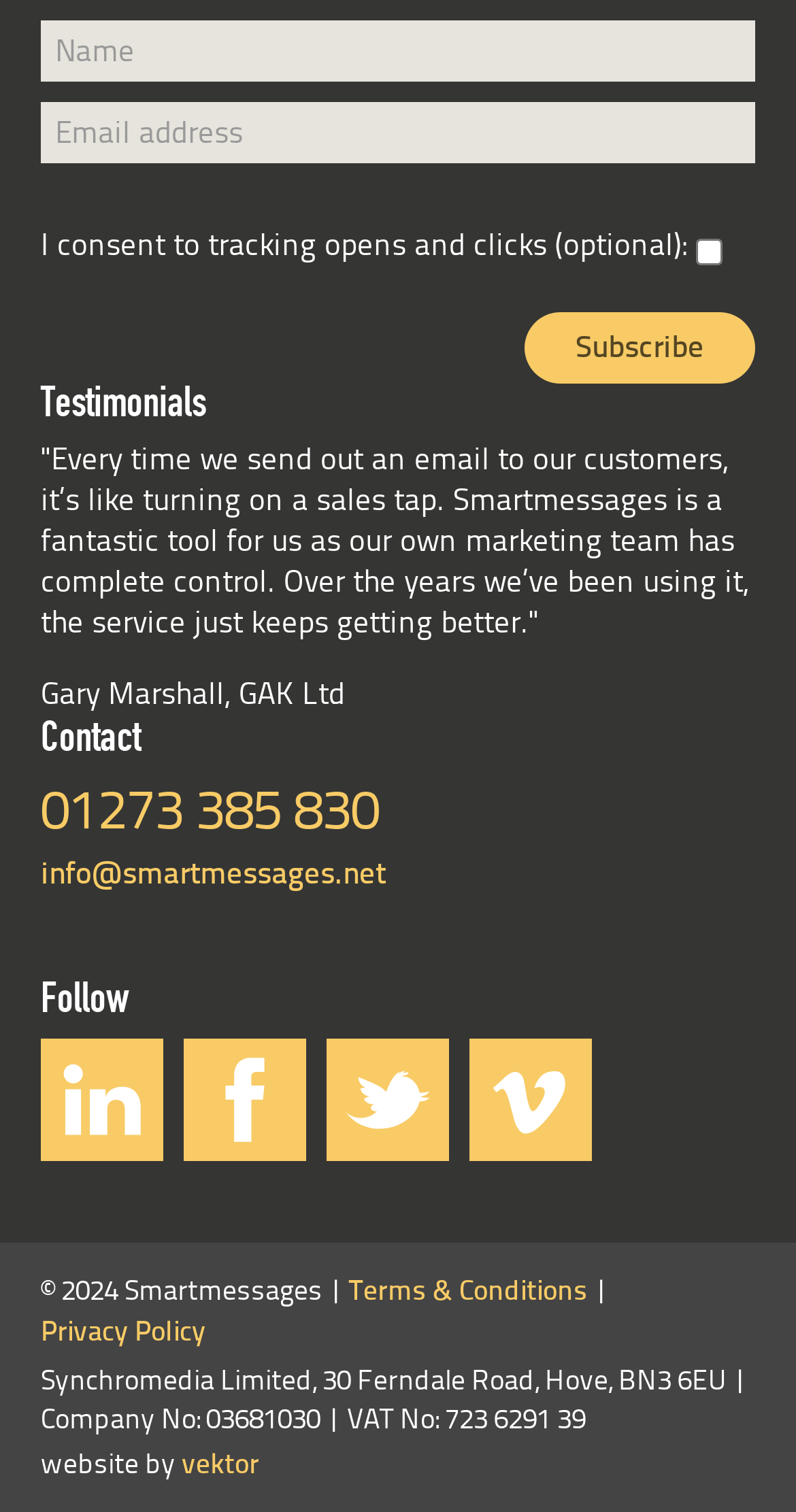Please identify the bounding box coordinates of the element's region that I should click in order to complete the following instruction: "Follow on Facebook". The bounding box coordinates consist of four float numbers between 0 and 1, i.e., [left, top, right, bottom].

[0.051, 0.688, 0.231, 0.769]